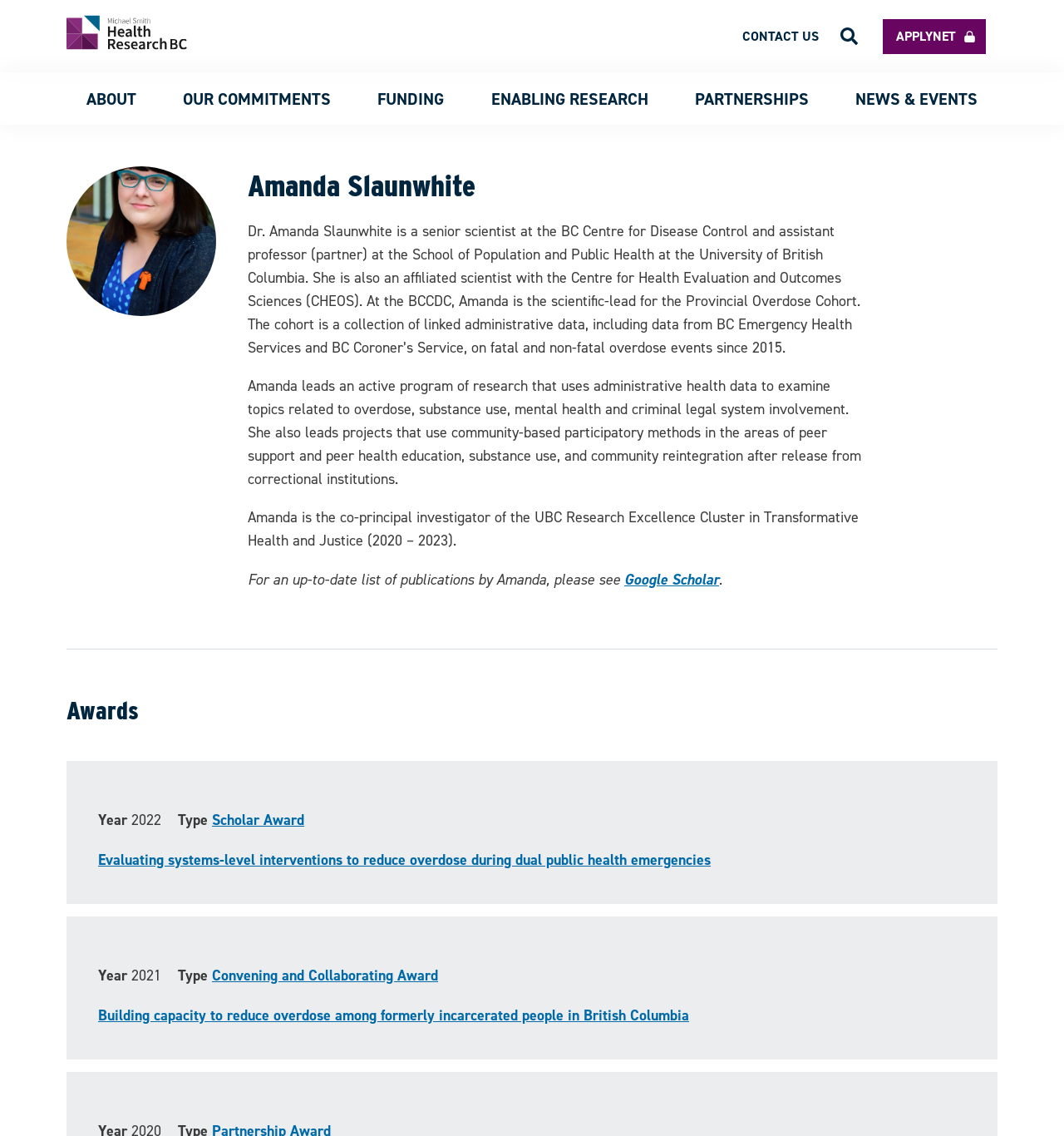Indicate the bounding box coordinates of the clickable region to achieve the following instruction: "Click the image button."

[0.788, 0.024, 0.808, 0.04]